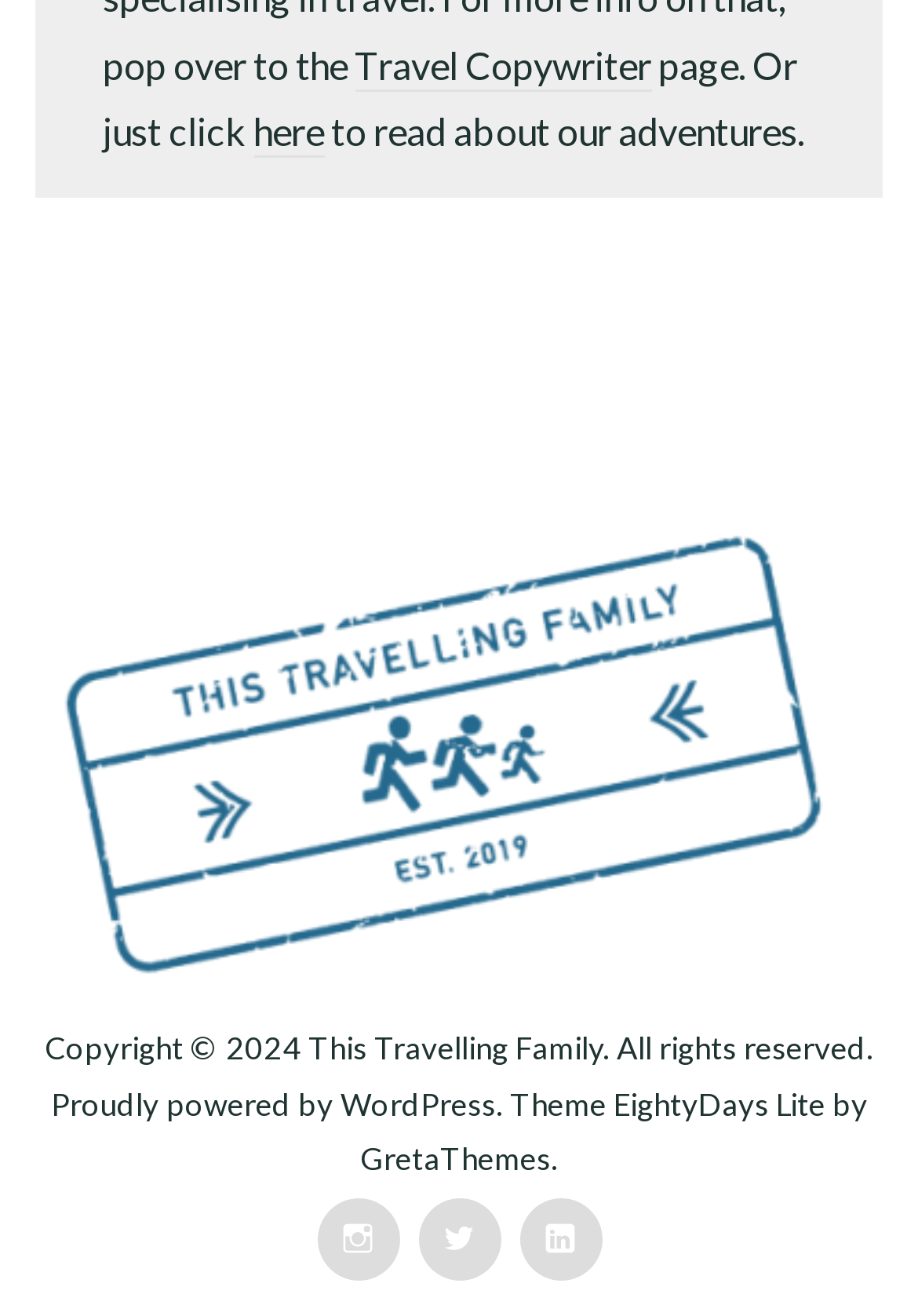Extract the bounding box coordinates for the UI element described by the text: "Travel Copywriter". The coordinates should be in the form of [left, top, right, bottom] with values between 0 and 1.

[0.387, 0.031, 0.71, 0.069]